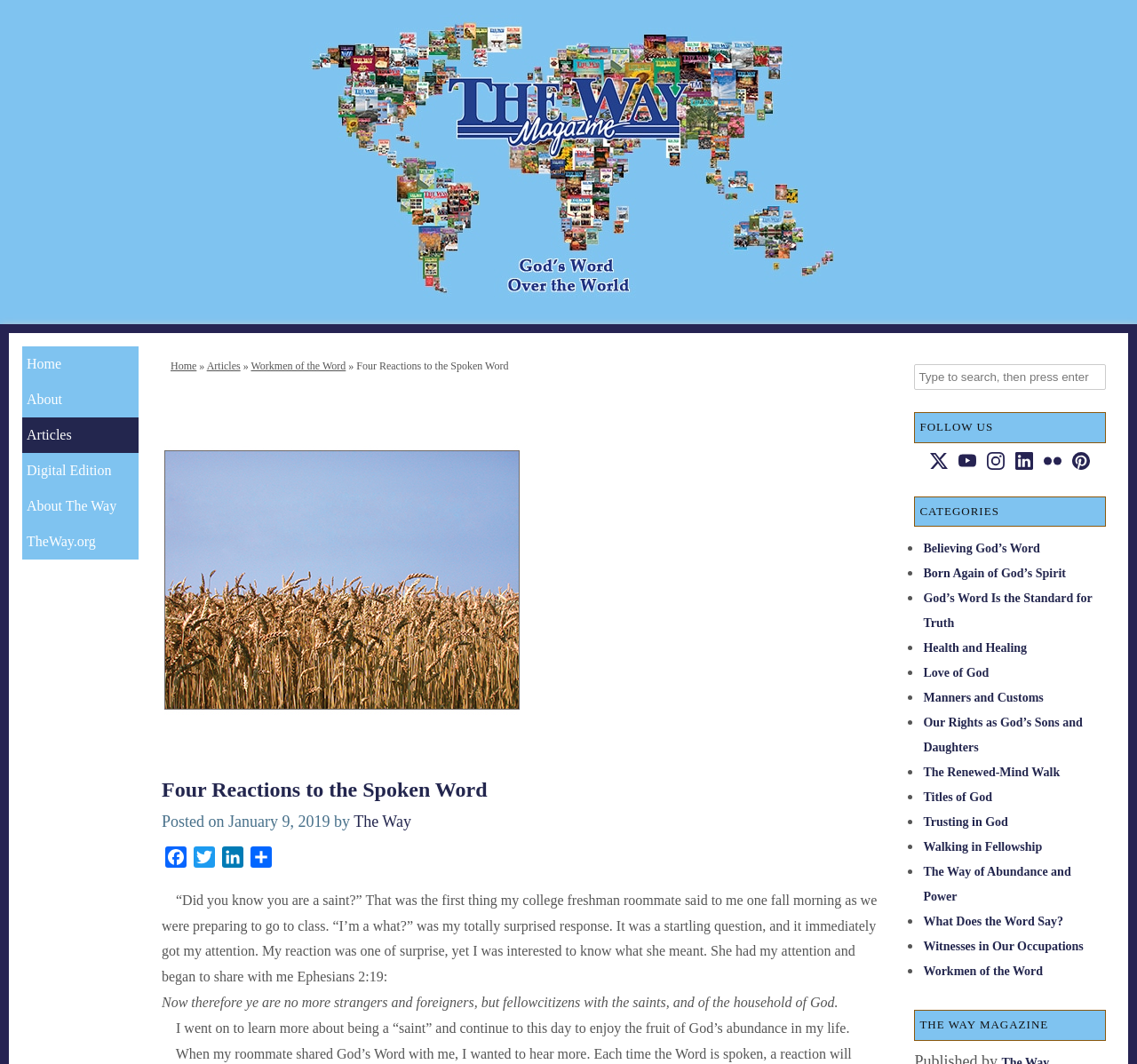Illustrate the webpage with a detailed description.

The webpage is an article from "The Way Magazine" titled "Four Reactions to the Spoken Word". At the top, there is a header section with a logo and a navigation menu consisting of links to "Home", "About", "Articles", "Digital Edition", and "About The Way". Below the header, there is a section with a title "Four Reactions to the Spoken Word" and a brief description of the article.

The main content of the article is a personal anecdote about the author's college freshman roommate who told them they were a saint. The article then explores the concept of being a saint and its significance in the author's life. The text is divided into paragraphs with a quote from Ephesians 2:19.

On the right side of the page, there is a search bar and a section titled "FOLLOW US" with links to social media platforms, including Twitter, YouTube, Instagram, LinkedIn, and Flickr. Below this section, there is a list of categories, including "Believing God's Word", "Born Again of God's Spirit", "God's Word Is the Standard for Truth", and others.

At the bottom of the page, there is a section titled "THE WAY MAGAZINE" with a heading and a list of links to other articles or categories. Throughout the page, there are images and icons accompanying the text, including a logo for "The Way Magazine" and social media icons.